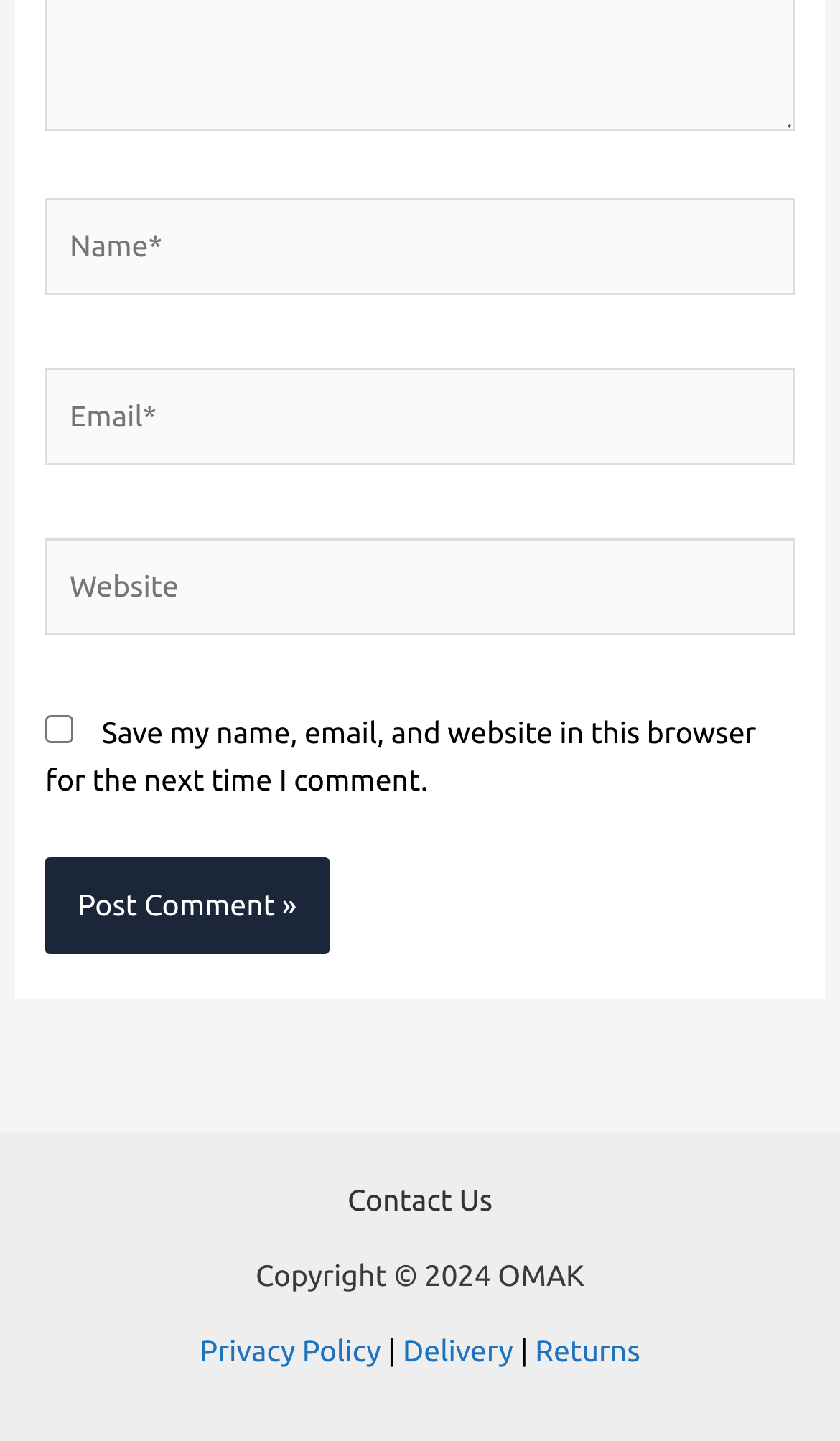Please indicate the bounding box coordinates for the clickable area to complete the following task: "Input your email". The coordinates should be specified as four float numbers between 0 and 1, i.e., [left, top, right, bottom].

[0.054, 0.255, 0.946, 0.322]